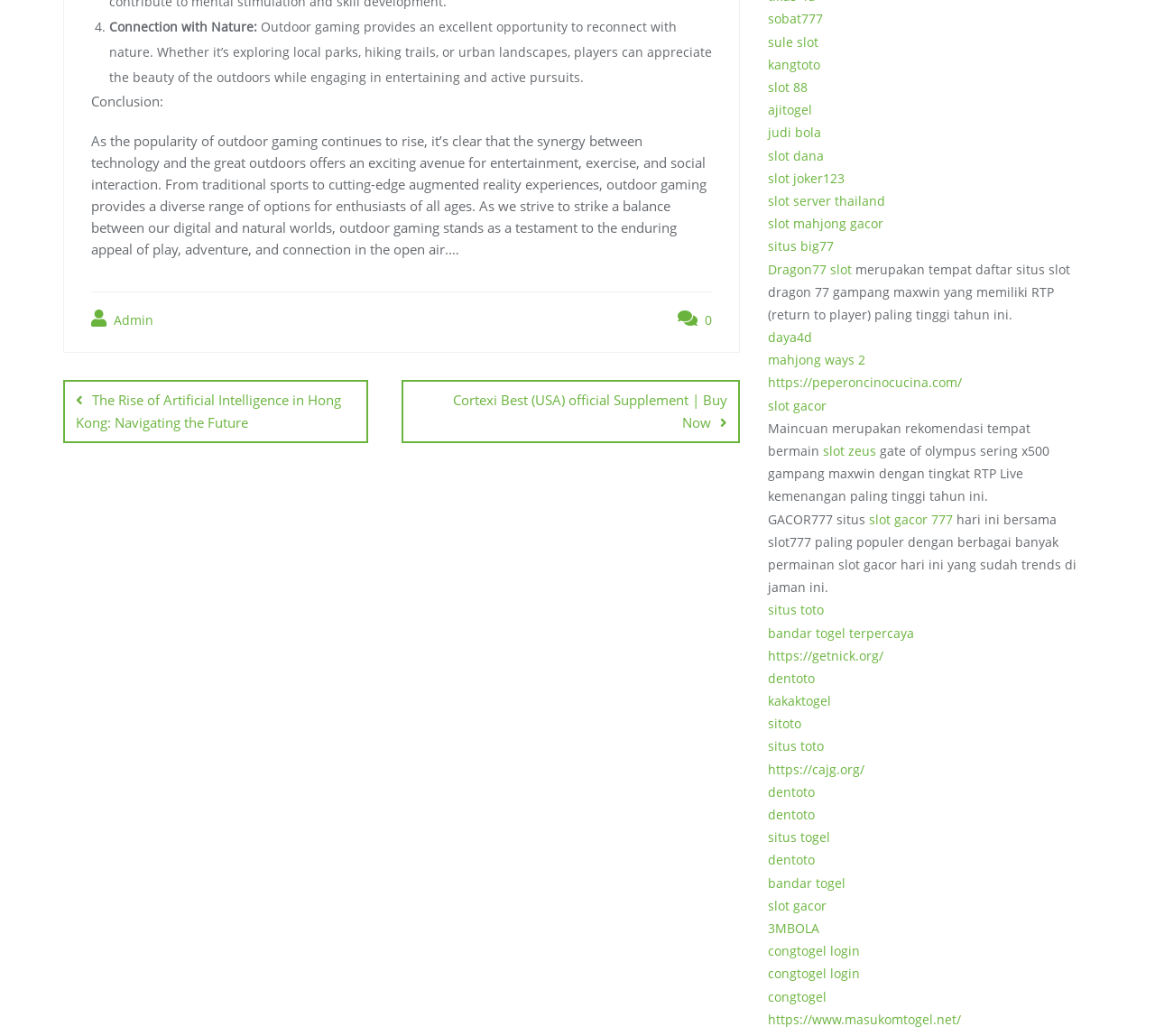Find and provide the bounding box coordinates for the UI element described here: "parent_node: Name* name="author" placeholder="Name*"". The coordinates should be given as four float numbers between 0 and 1: [left, top, right, bottom].

None